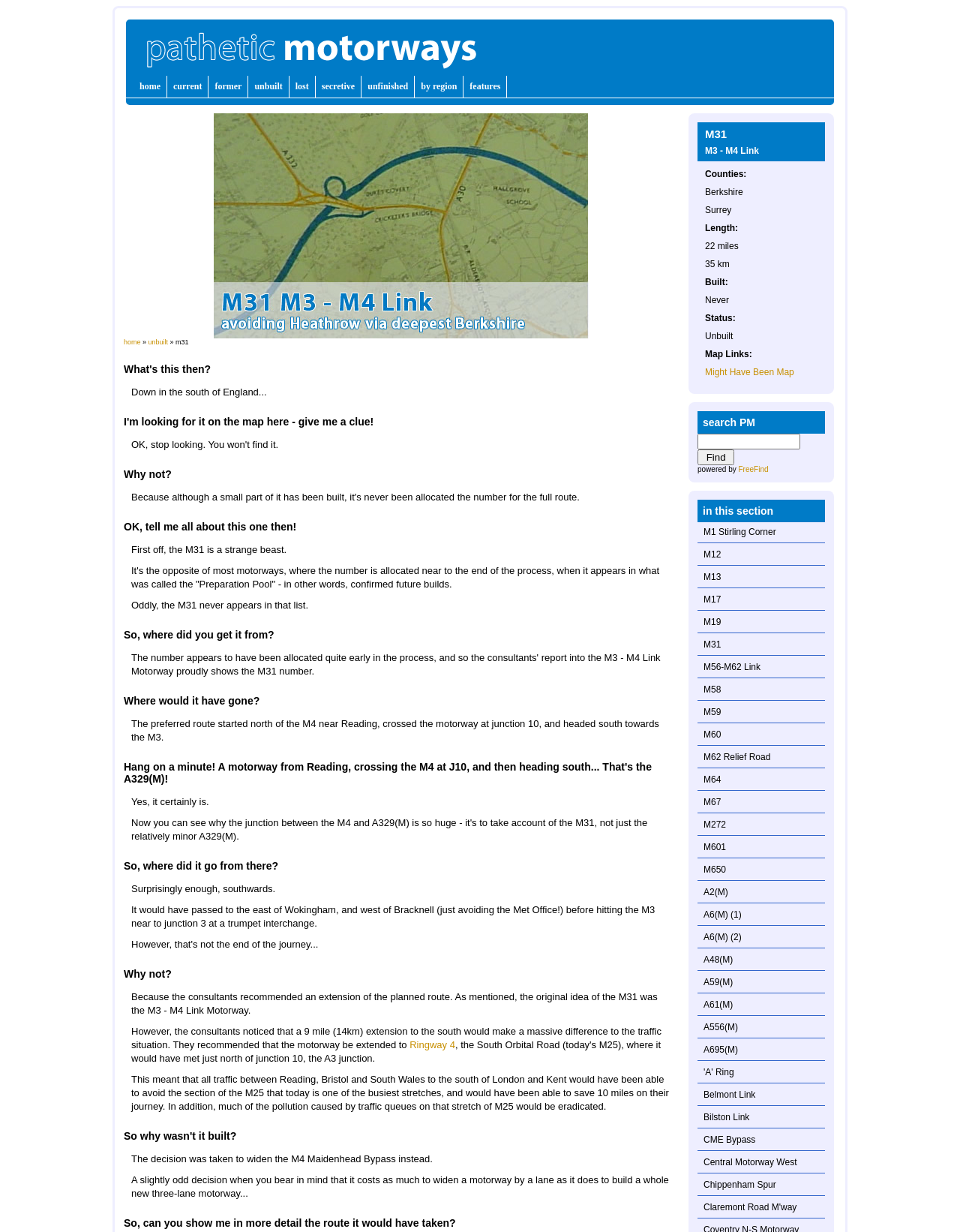Please give a succinct answer using a single word or phrase:
Why was the M31 motorway not built?

Widening of M4 Maidenhead Bypass